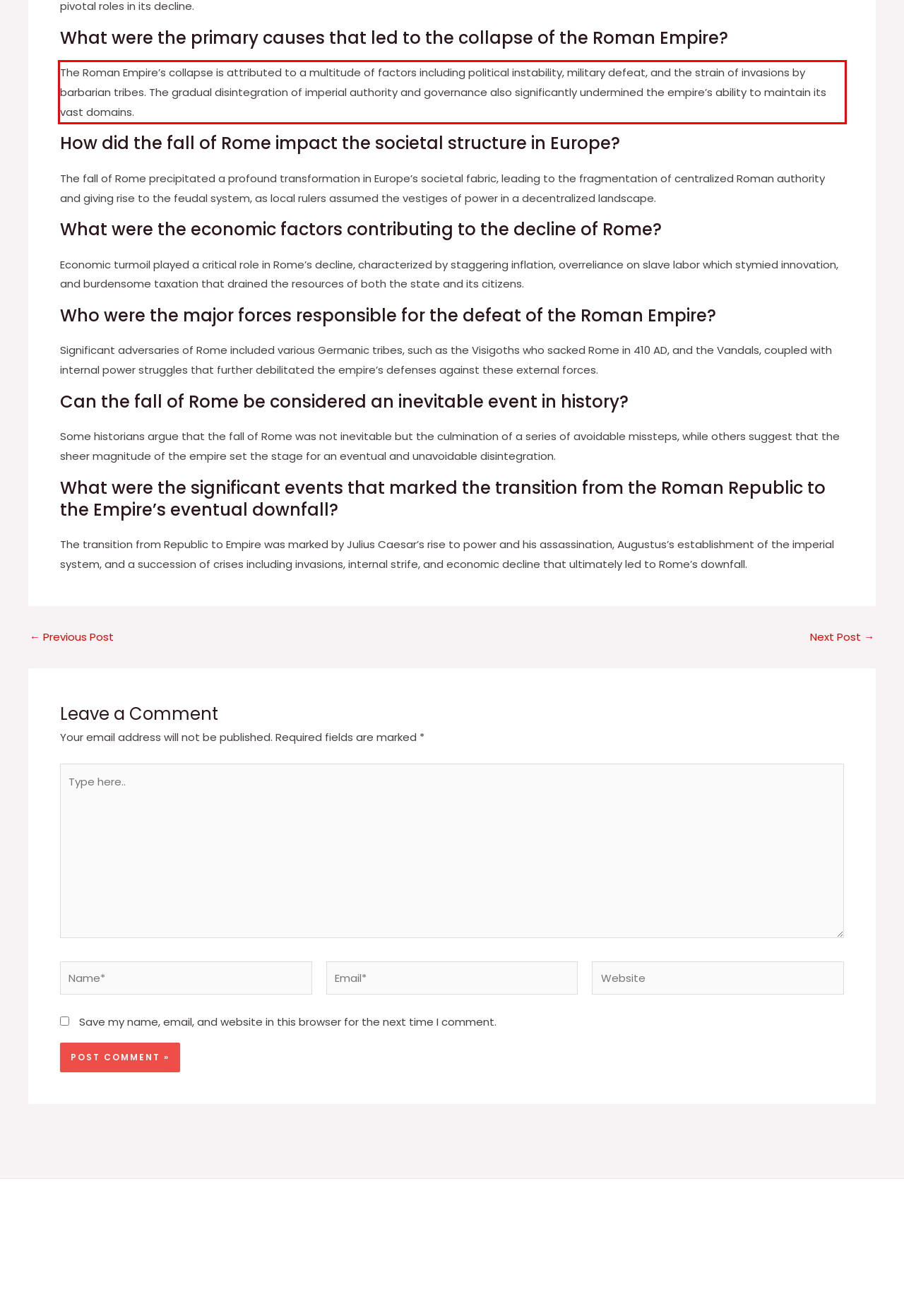You are presented with a screenshot containing a red rectangle. Extract the text found inside this red bounding box.

The Roman Empire’s collapse is attributed to a multitude of factors including political instability, military defeat, and the strain of invasions by barbarian tribes. The gradual disintegration of imperial authority and governance also significantly undermined the empire’s ability to maintain its vast domains.